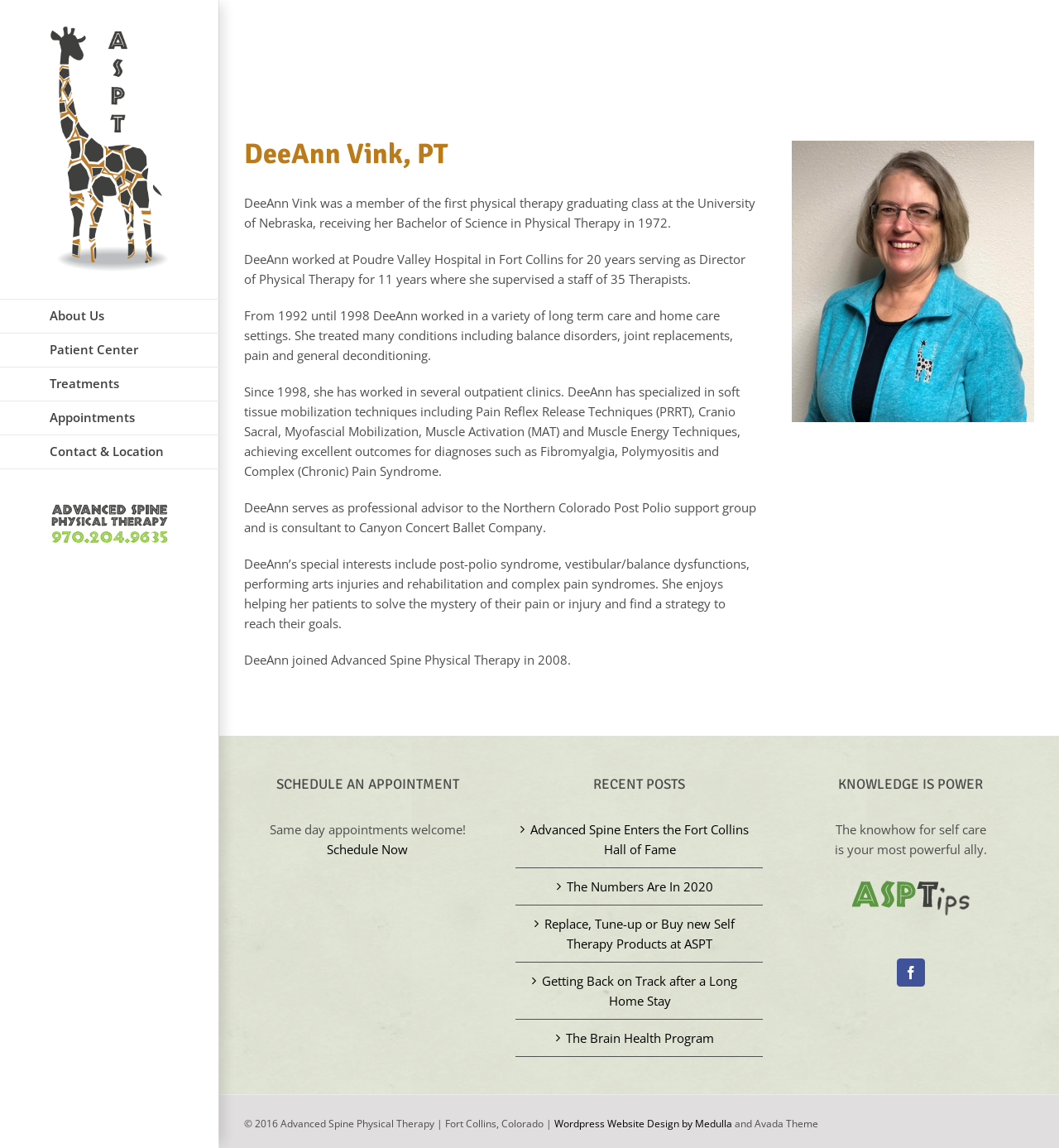Answer the question using only a single word or phrase: 
What is the purpose of the 'Schedule Now' link?

To schedule an appointment